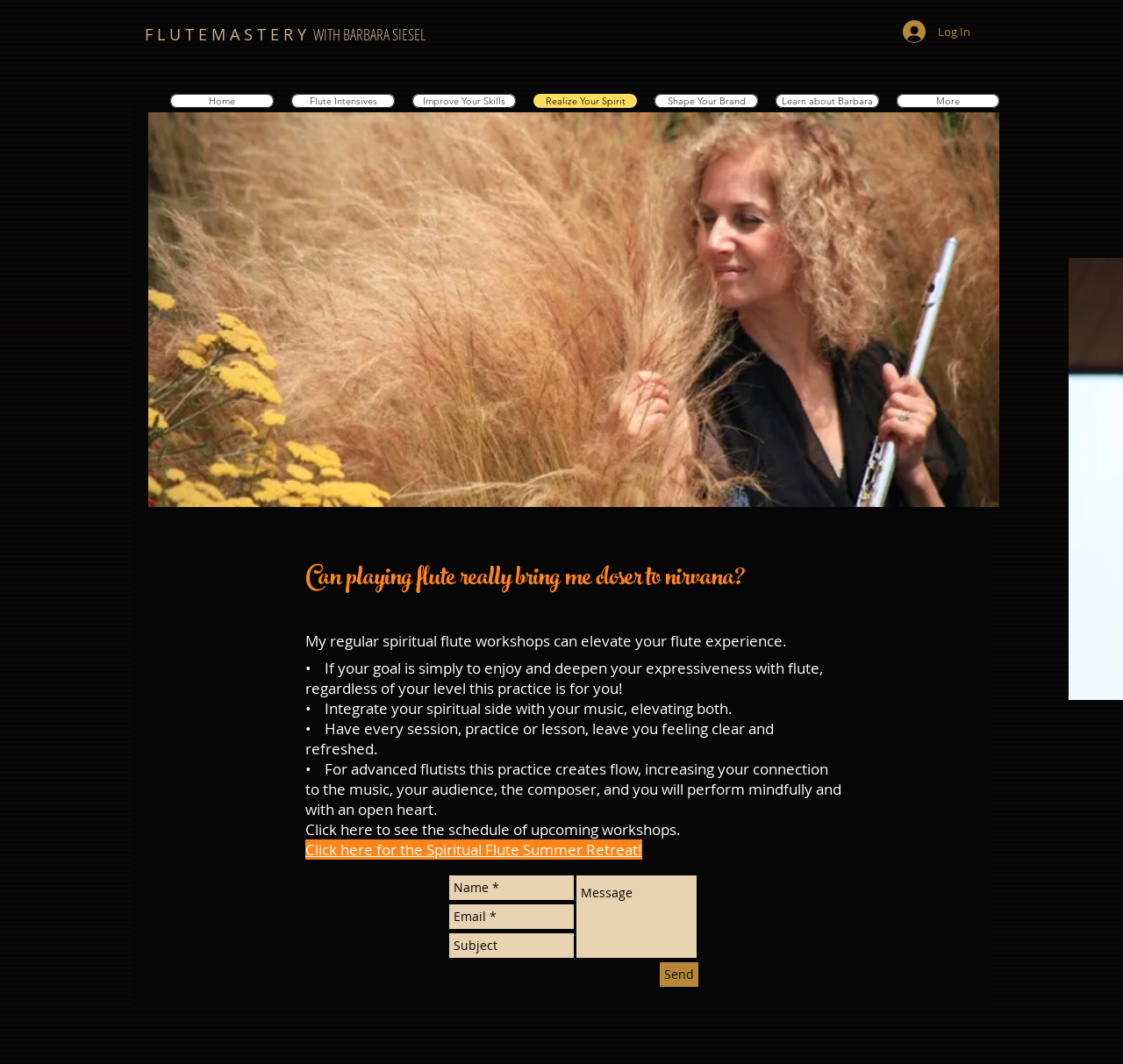Utilize the details in the image to thoroughly answer the following question: How can I contact Barbara?

The webpage provides a contact form at the bottom, which allows users to input their name, email, subject, and message to contact Barbara.